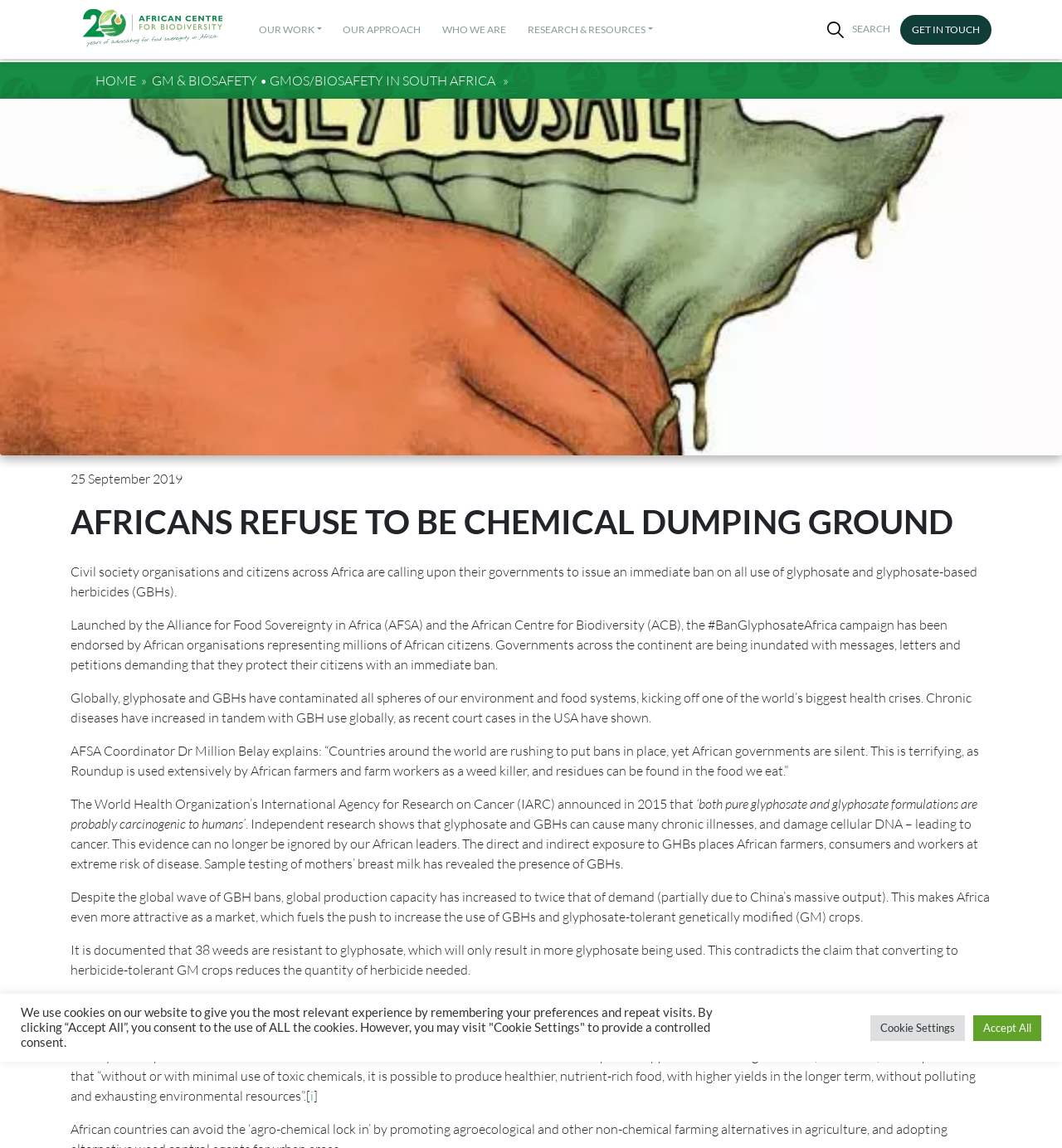What is the purpose of the #BanGlyphosateAfrica campaign?
Answer briefly with a single word or phrase based on the image.

To ban glyphosate and glyphosate-based herbicides